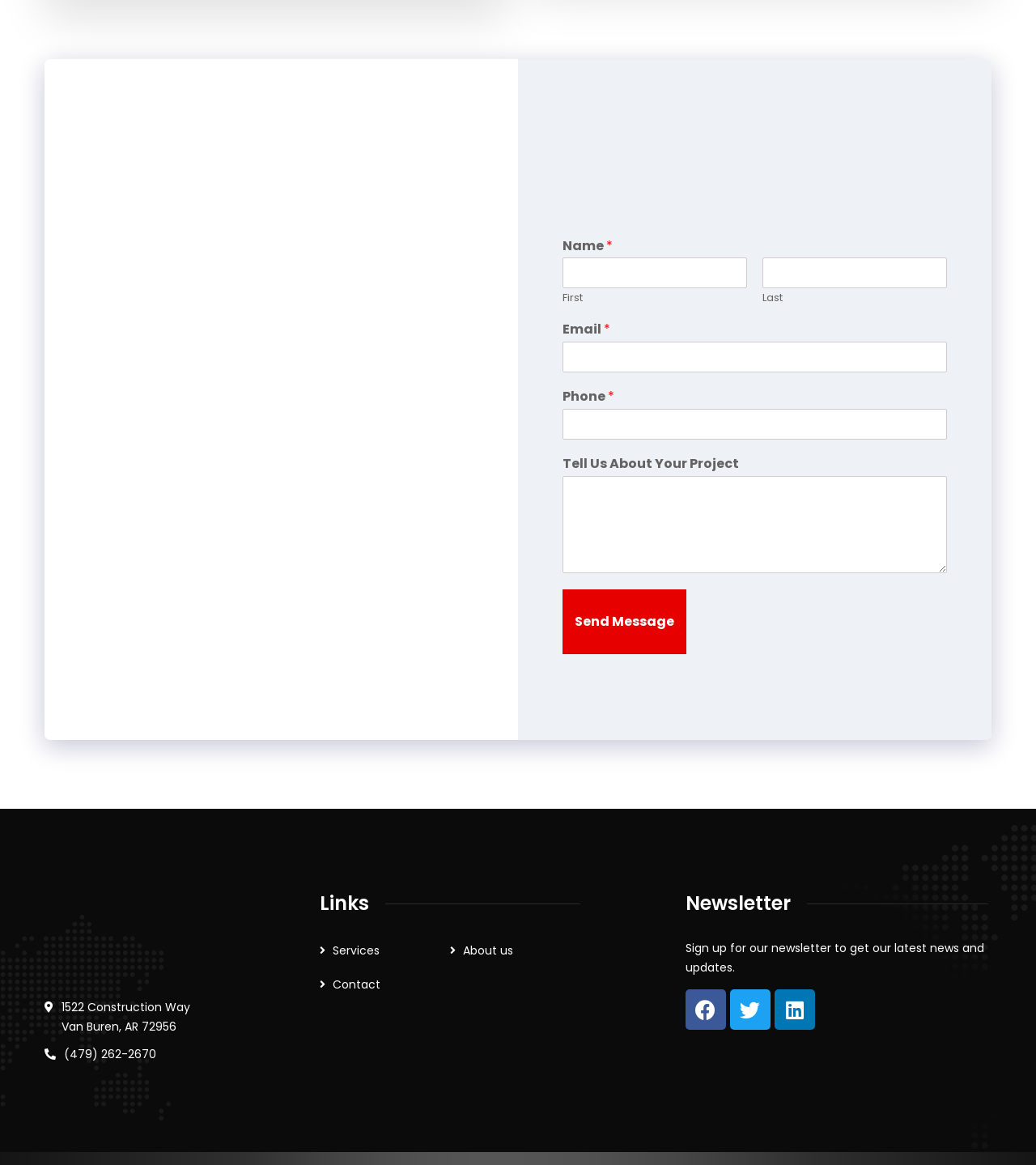What is the address of the company?
Based on the image, provide your answer in one word or phrase.

1522 Construction Way, Van Buren, AR 72956